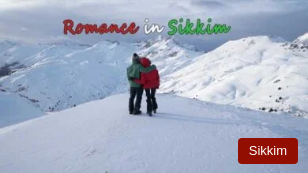Please give a short response to the question using one word or a phrase:
What is the weather condition in the scene?

Winter